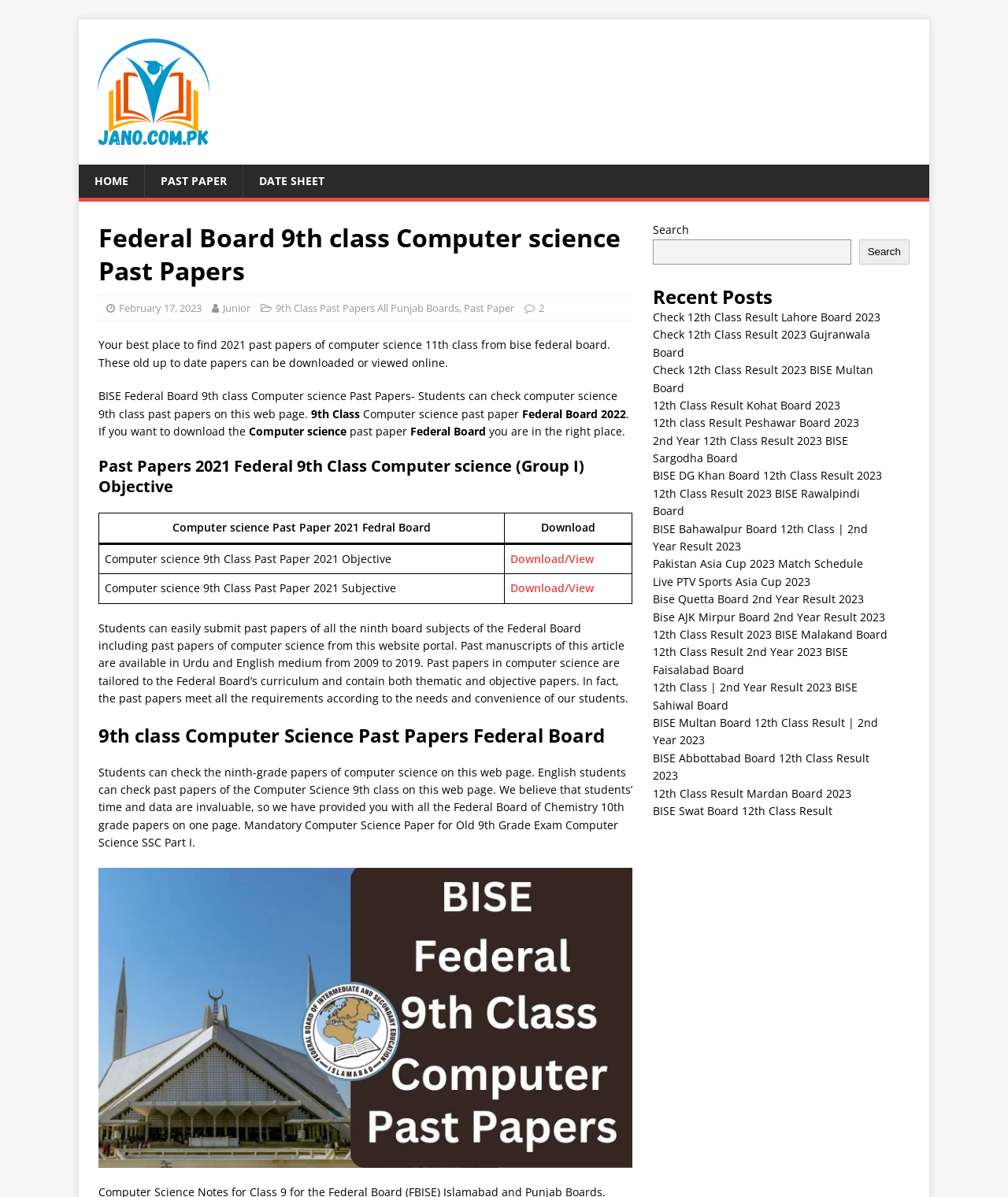Identify the bounding box coordinates necessary to click and complete the given instruction: "View the 'Recent Posts'".

[0.647, 0.237, 0.902, 0.258]